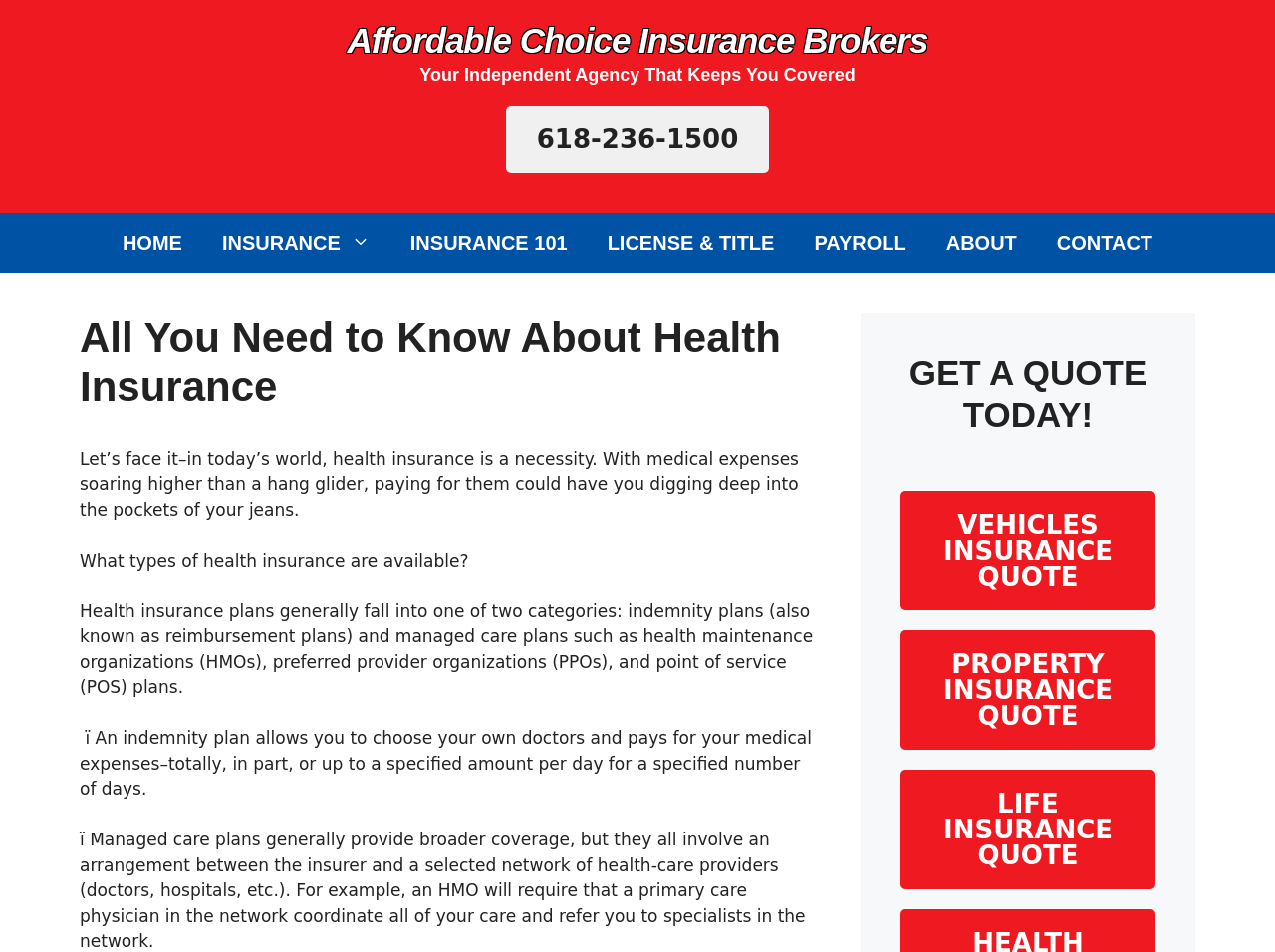Reply to the question with a single word or phrase:
How many types of insurance quotes can be obtained from the webpage?

Three